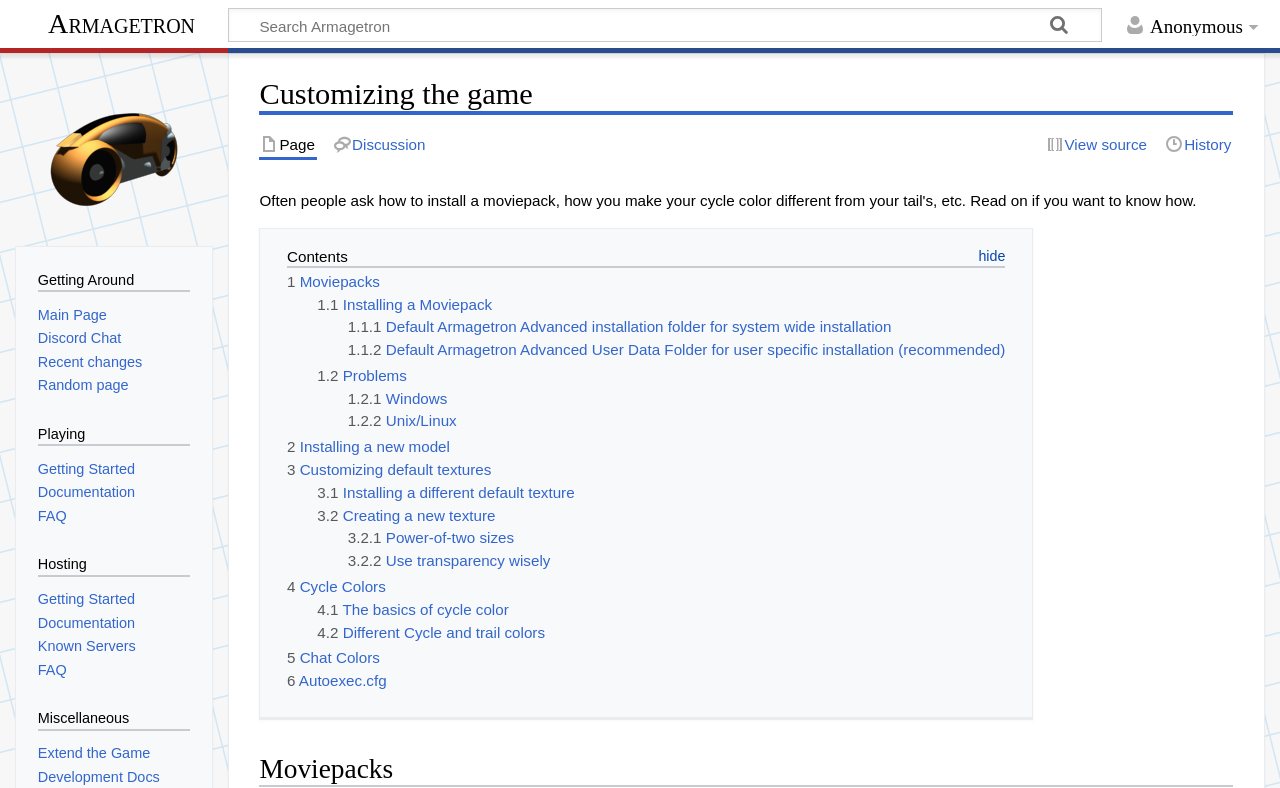Please identify the bounding box coordinates of the element's region that I should click in order to complete the following instruction: "Go to the home page". The bounding box coordinates consist of four float numbers between 0 and 1, i.e., [left, top, right, bottom].

None